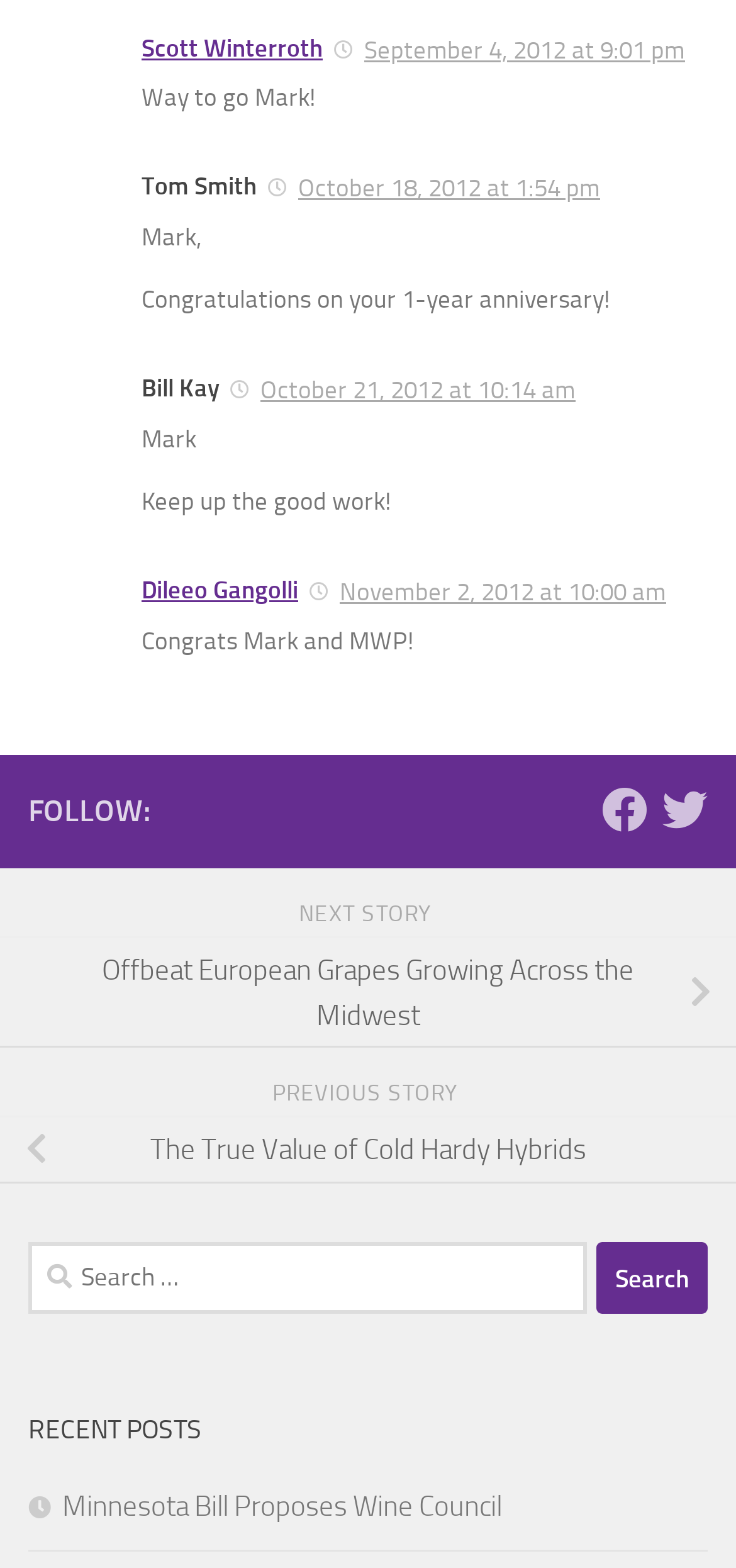Find the bounding box coordinates for the HTML element described in this sentence: "Dileeo Gangolli". Provide the coordinates as four float numbers between 0 and 1, in the format [left, top, right, bottom].

[0.192, 0.367, 0.405, 0.385]